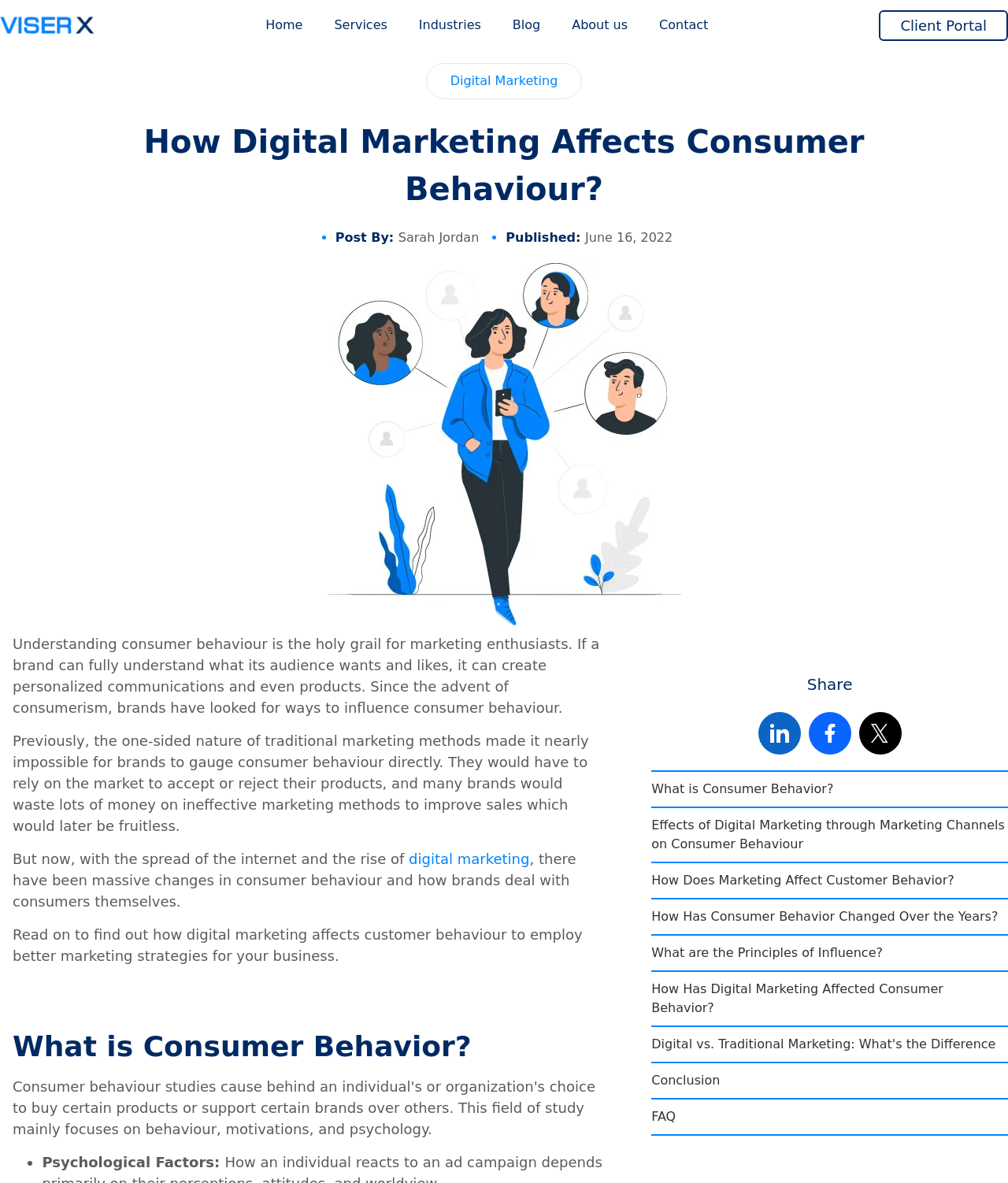What is the topic of this blog post?
Kindly offer a comprehensive and detailed response to the question.

The topic of this blog post is digital marketing, which is evident from the title 'How Digital Marketing Affects Consumer Behaviour in 2024' and the content of the post that discusses the impact of digital marketing on consumer behavior.